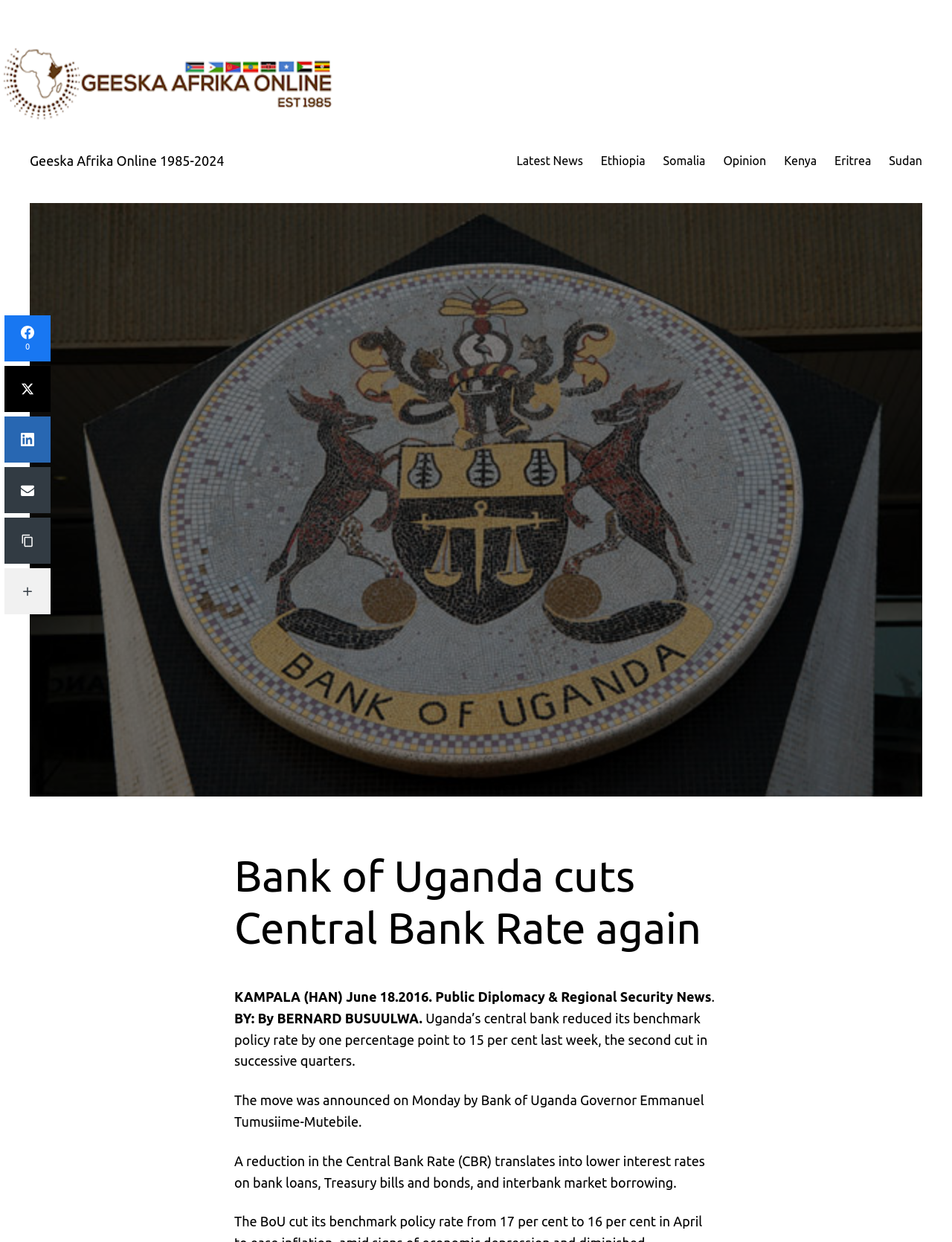Find the bounding box coordinates of the clickable element required to execute the following instruction: "Read the 'Opinion' section". Provide the coordinates as four float numbers between 0 and 1, i.e., [left, top, right, bottom].

[0.76, 0.122, 0.805, 0.138]